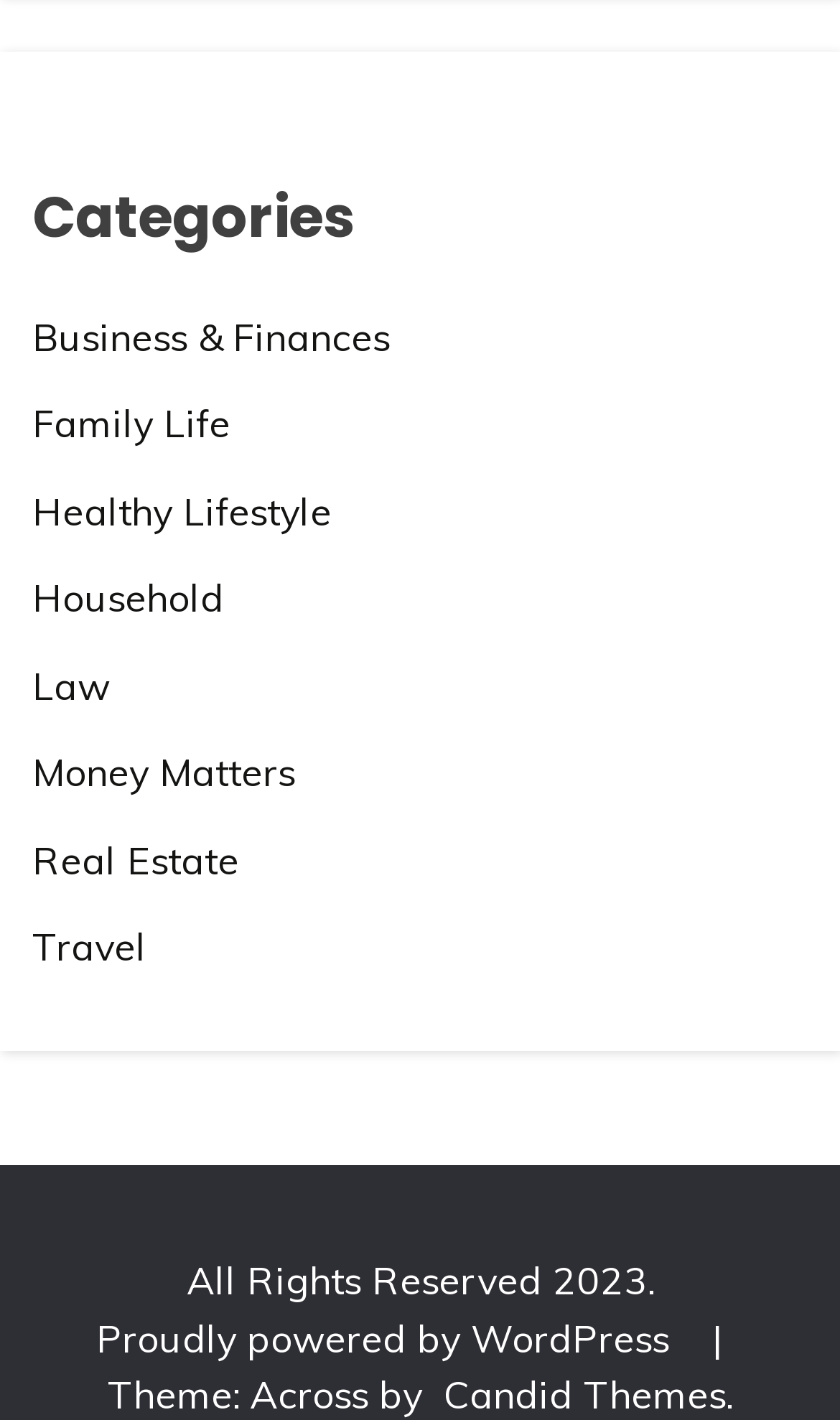Respond to the question below with a single word or phrase:
What is the platform powering the website?

WordPress